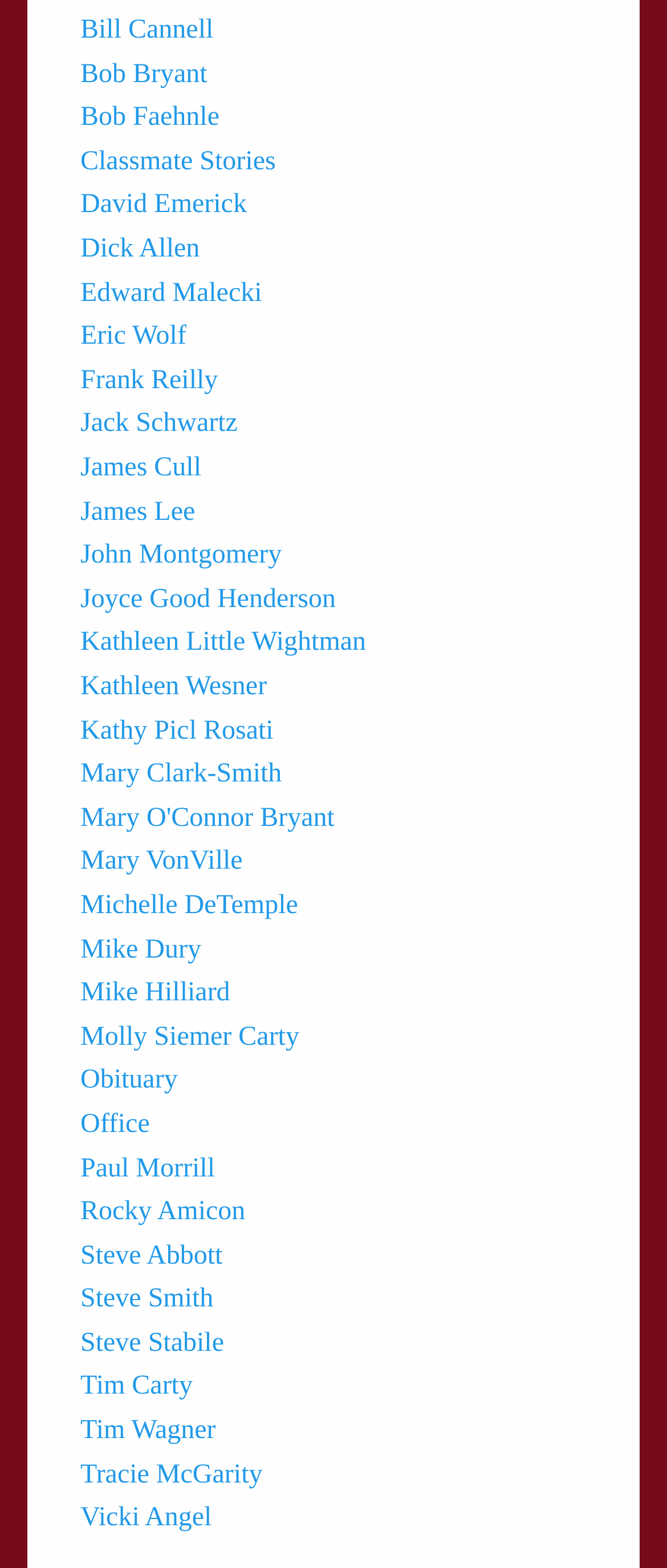What is the last classmate's name listed on the webpage?
Please provide a comprehensive and detailed answer to the question.

The last link on the webpage has the text 'Vicki Angel', which suggests that it is the name of the last classmate listed.